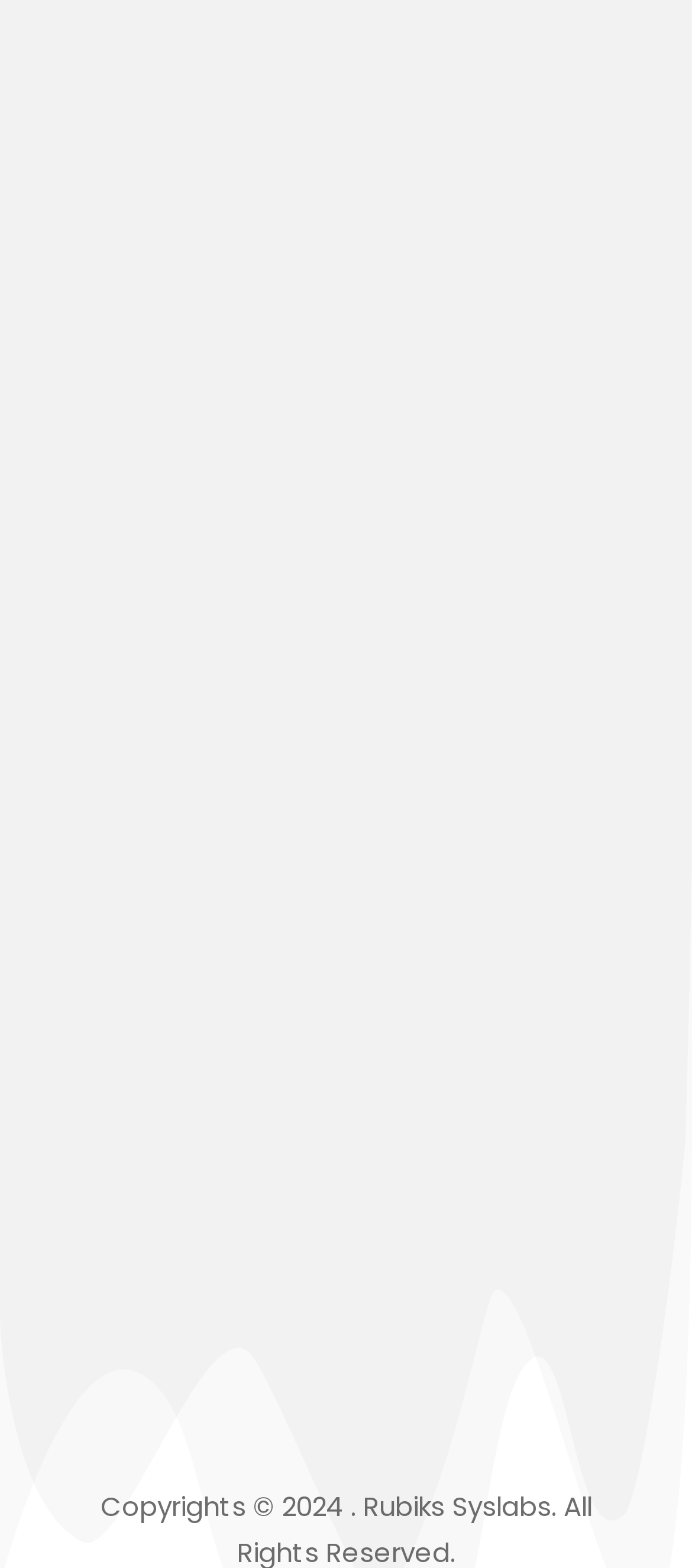Based on the image, give a detailed response to the question: What is the company's email address?

The company's email address can be found in the 'Contact' section of the webpage, which is located below the 'Quick Links' section. It is a link element with the text 'contactus@rubikssyslabs.com'.